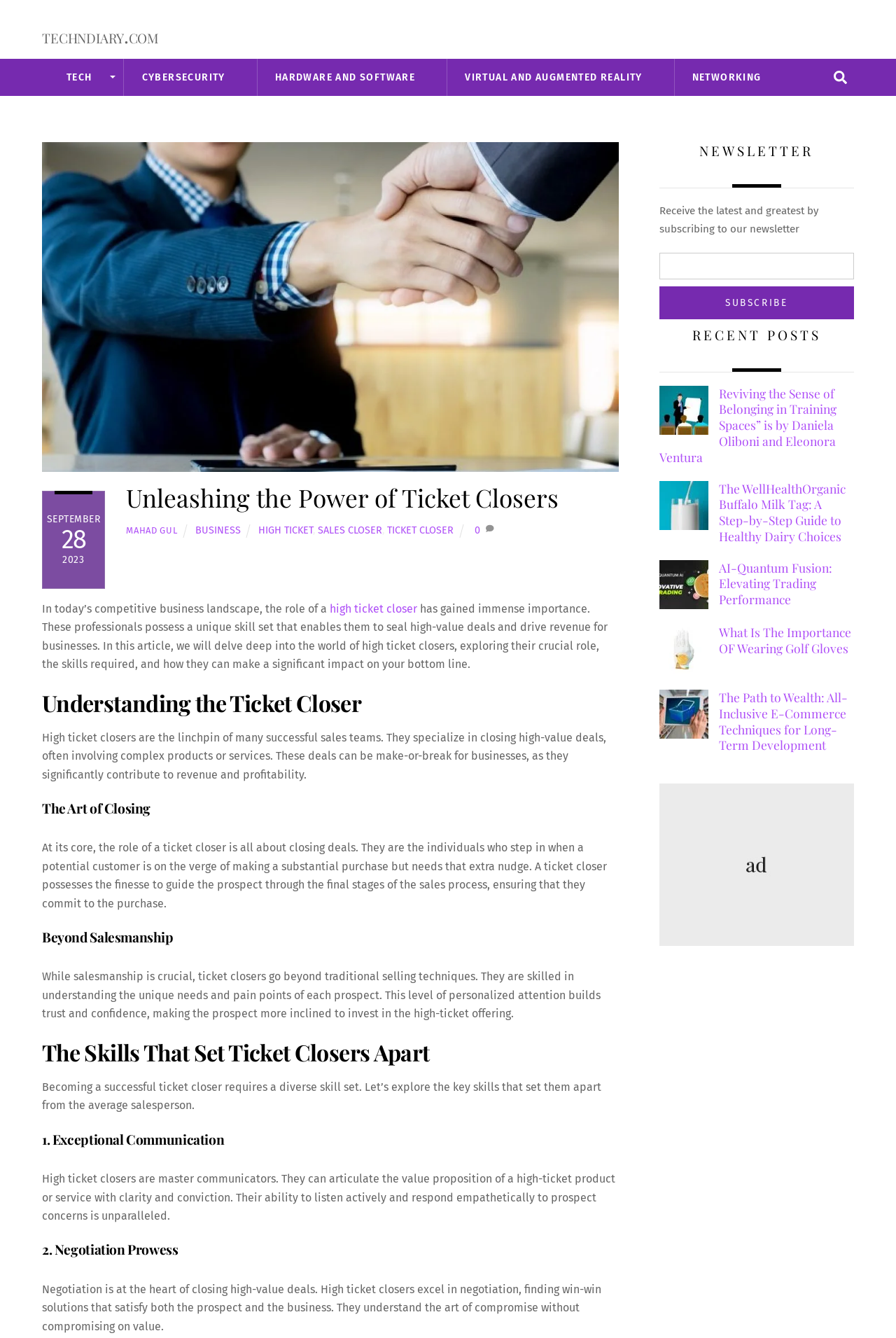Extract the primary header of the webpage and generate its text.

Unleashing the Power of Ticket Closers